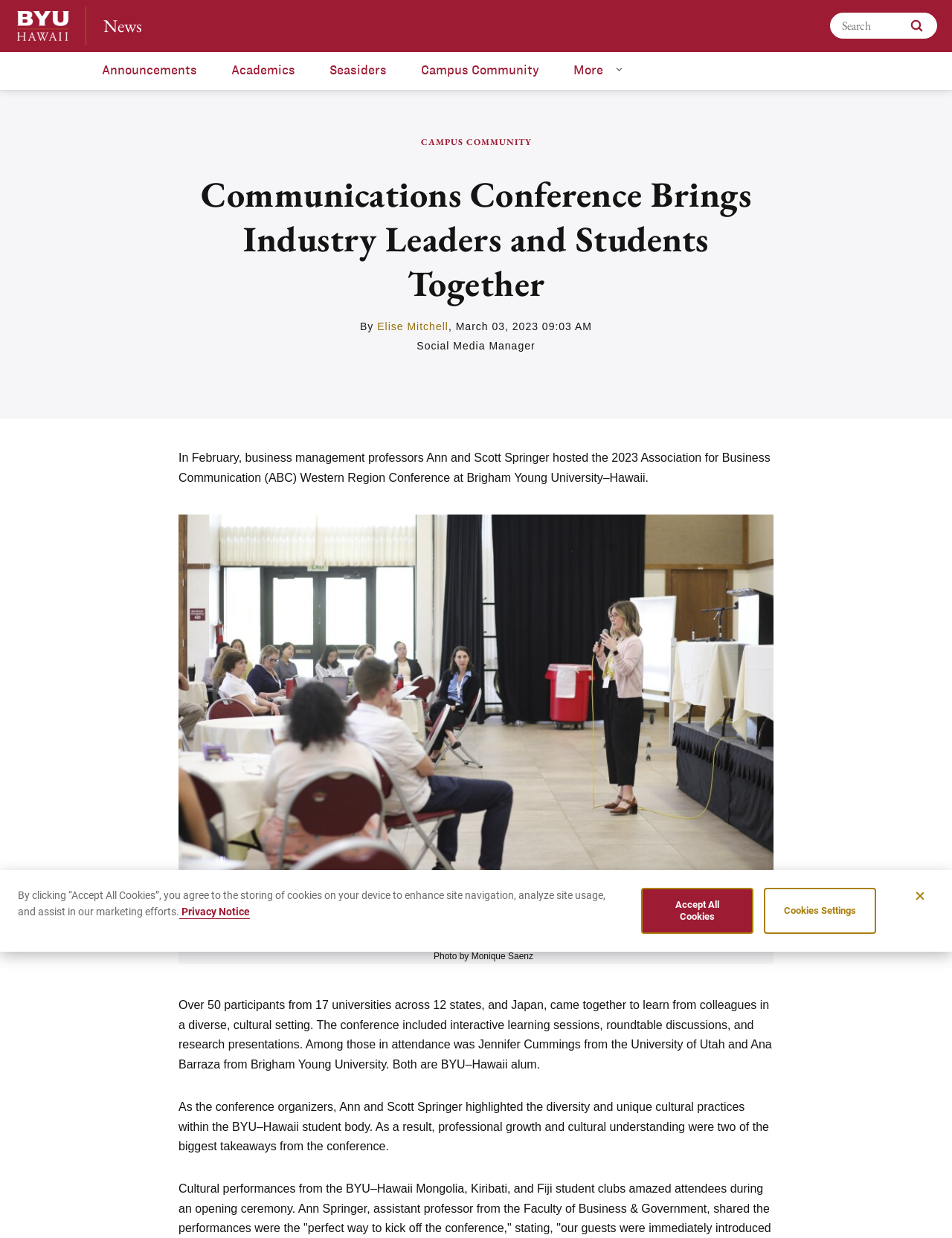Determine the bounding box coordinates of the element's region needed to click to follow the instruction: "open sub navigation". Provide these coordinates as four float numbers between 0 and 1, formatted as [left, top, right, bottom].

[0.585, 0.042, 0.666, 0.071]